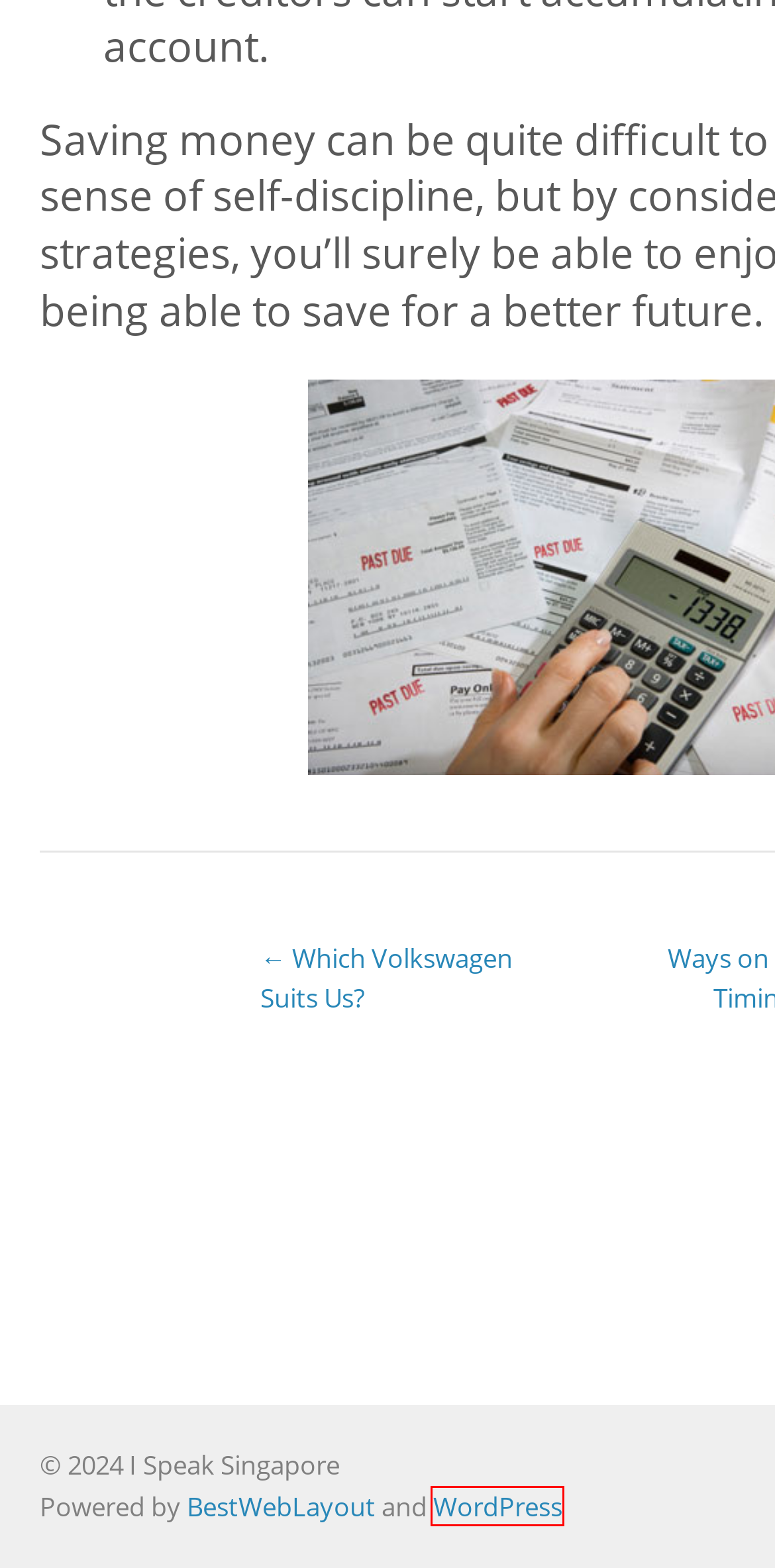You have a screenshot of a webpage with an element surrounded by a red bounding box. Choose the webpage description that best describes the new page after clicking the element inside the red bounding box. Here are the candidates:
A. Blog Tool, Publishing Platform, and CMS – WordPress.org
B. Things to Keep in Mind when Choosing a Copier-Printer for Your Needs | I Speak Singapore
C. Tech Risks | I Speak Singapore
D. Common Questions About Arthritis | I Speak Singapore
E. About This Blog | I Speak Singapore
F. Which Volkswagen Suits Us? | I Speak Singapore
G. A Guide to Buying a Dinnerware Set | I Speak Singapore
H. Education | I Speak Singapore

A